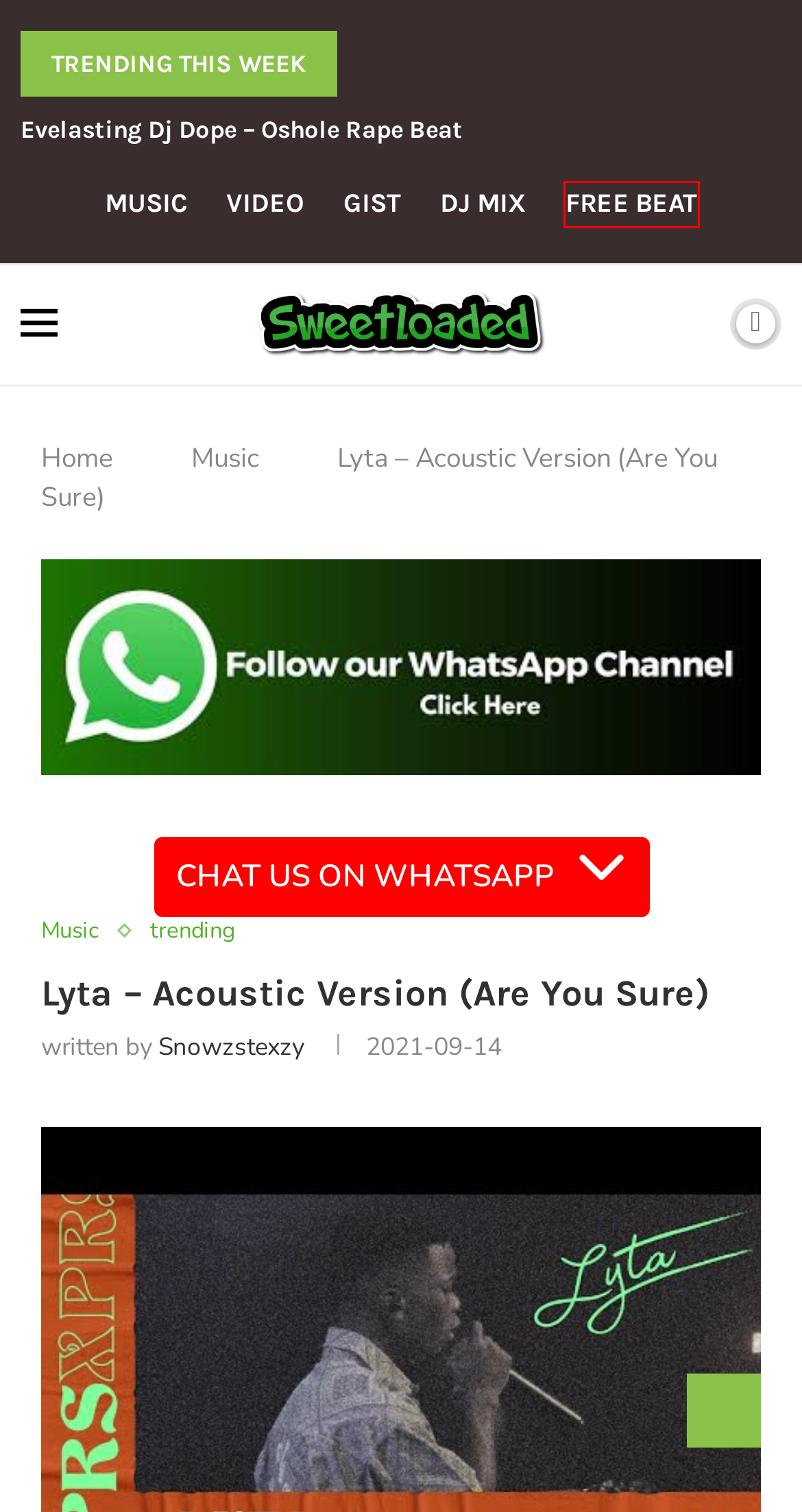You are provided with a screenshot of a webpage highlighting a UI element with a red bounding box. Choose the most suitable webpage description that matches the new page after clicking the element in the bounding box. Here are the candidates:
A. Trending Archives
B. Free Beat Archives
C. VIDEO Archives
D. MUSIC : Lyta – Mama - Sweetloaded
E. Mixtape Archives
F. Sweetloaded Snowz Stephen
G. Gist Archives
H. Evelasting Dj Dope - Oshole Rape Beat - Sweetloaded

B